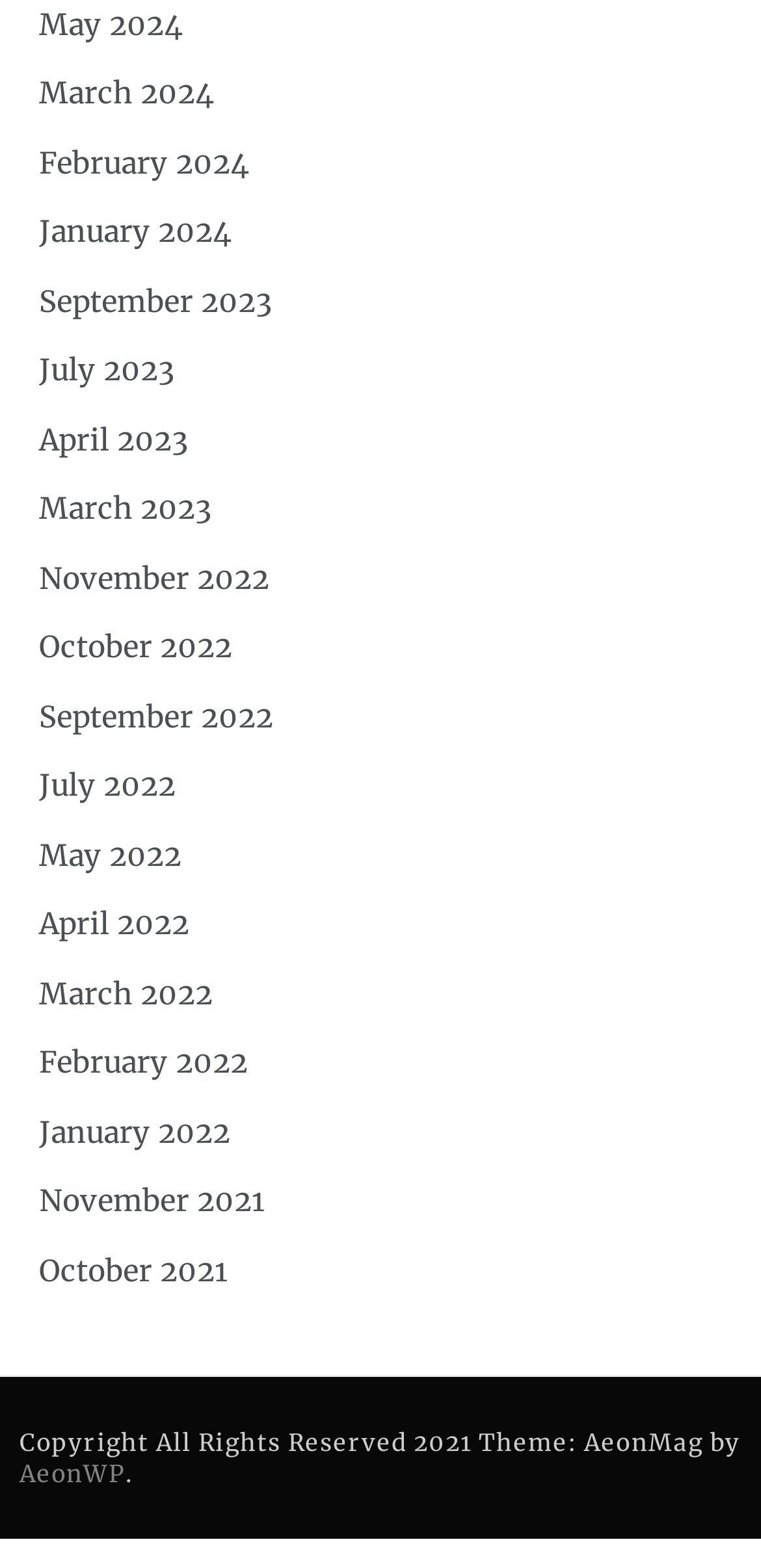What is the earliest month listed?
Provide a short answer using one word or a brief phrase based on the image.

November 2021